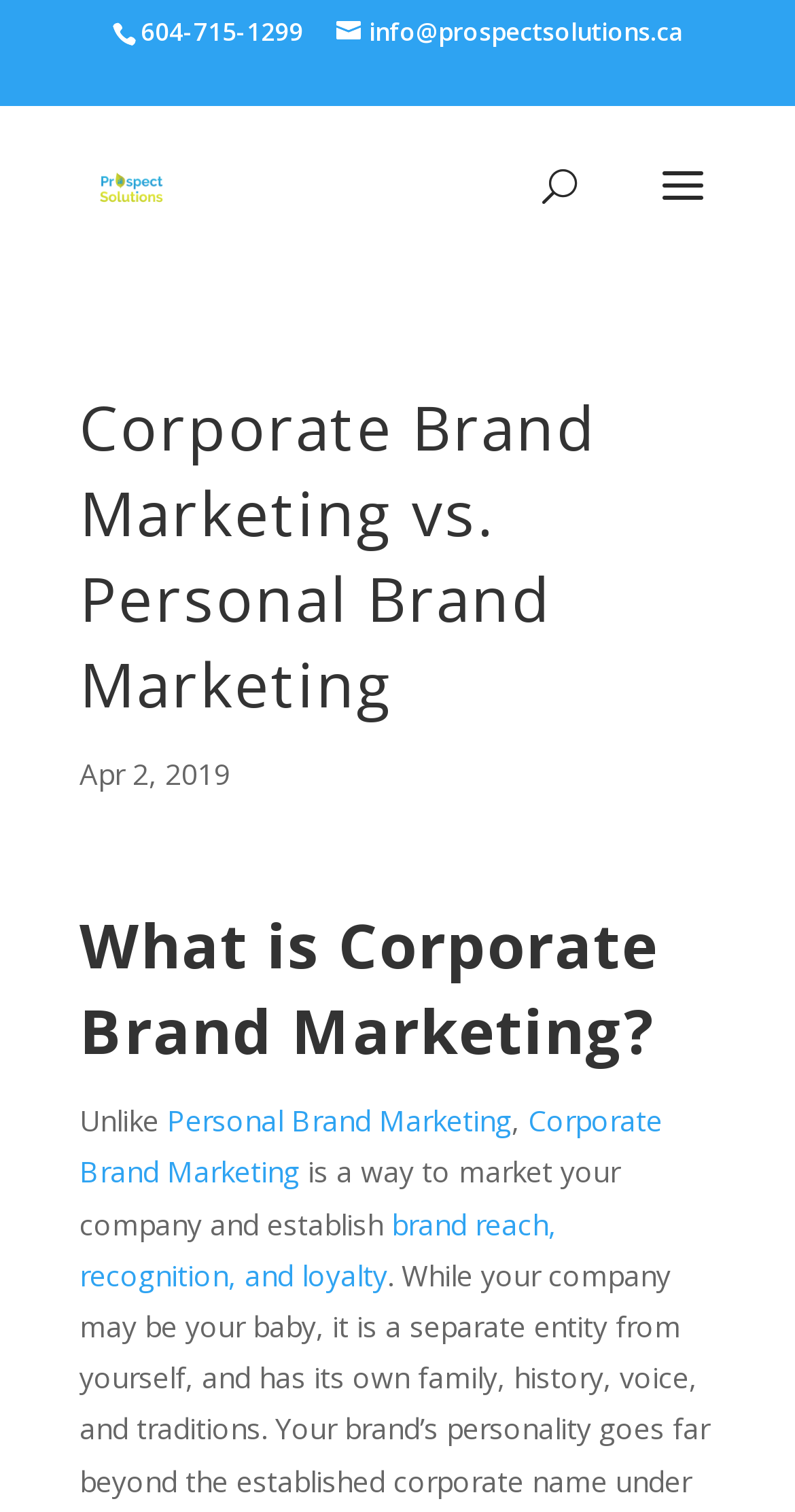Analyze the image and deliver a detailed answer to the question: What is the name of the company that wrote the article?

I found the name of the company by looking at the top section of the webpage, where the company's logo and name are displayed. The name is written in a link element, indicating that it is a clickable link to the company's website.